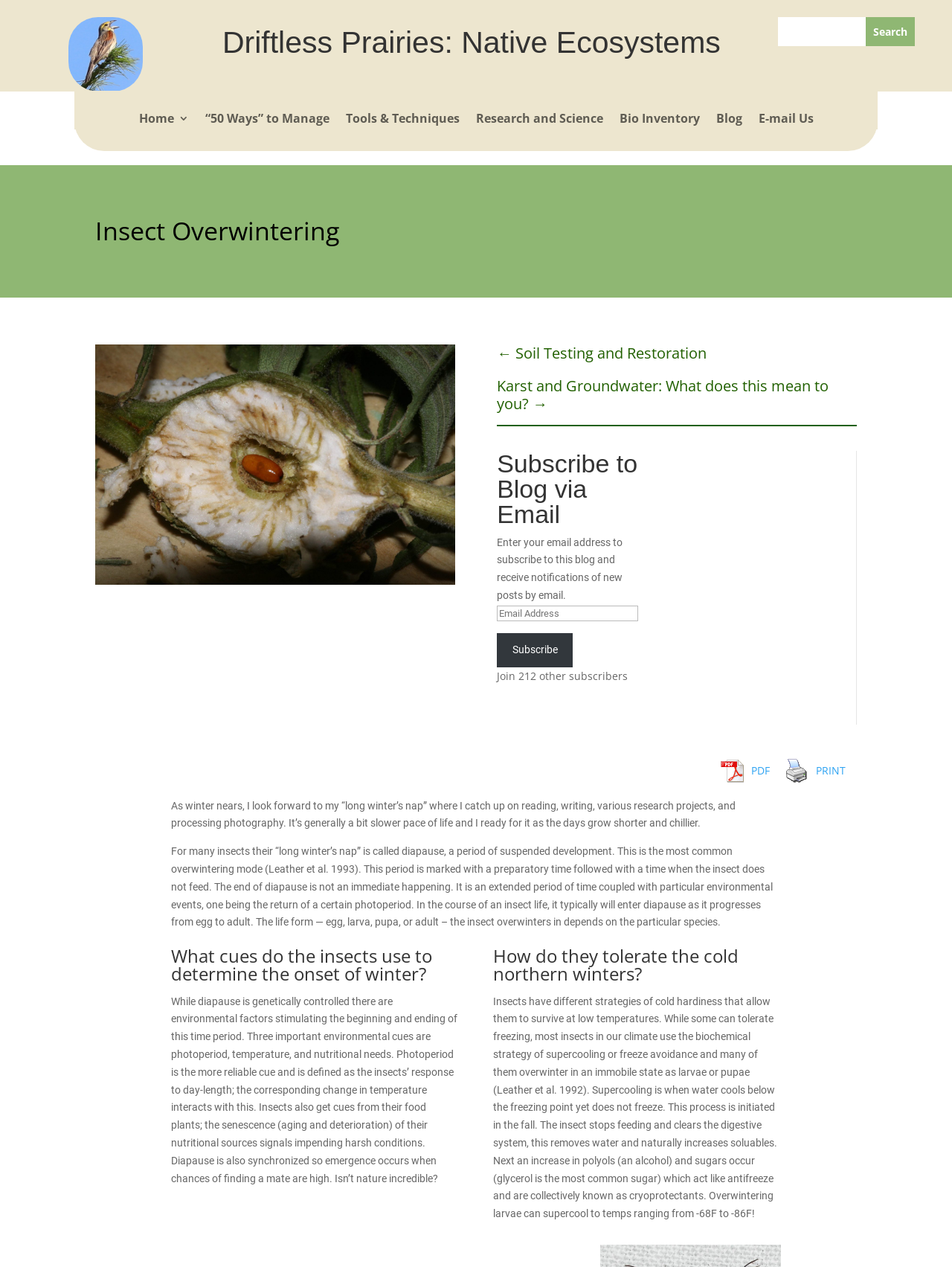Please locate the UI element described by "Subscribe" and provide its bounding box coordinates.

[0.522, 0.5, 0.602, 0.527]